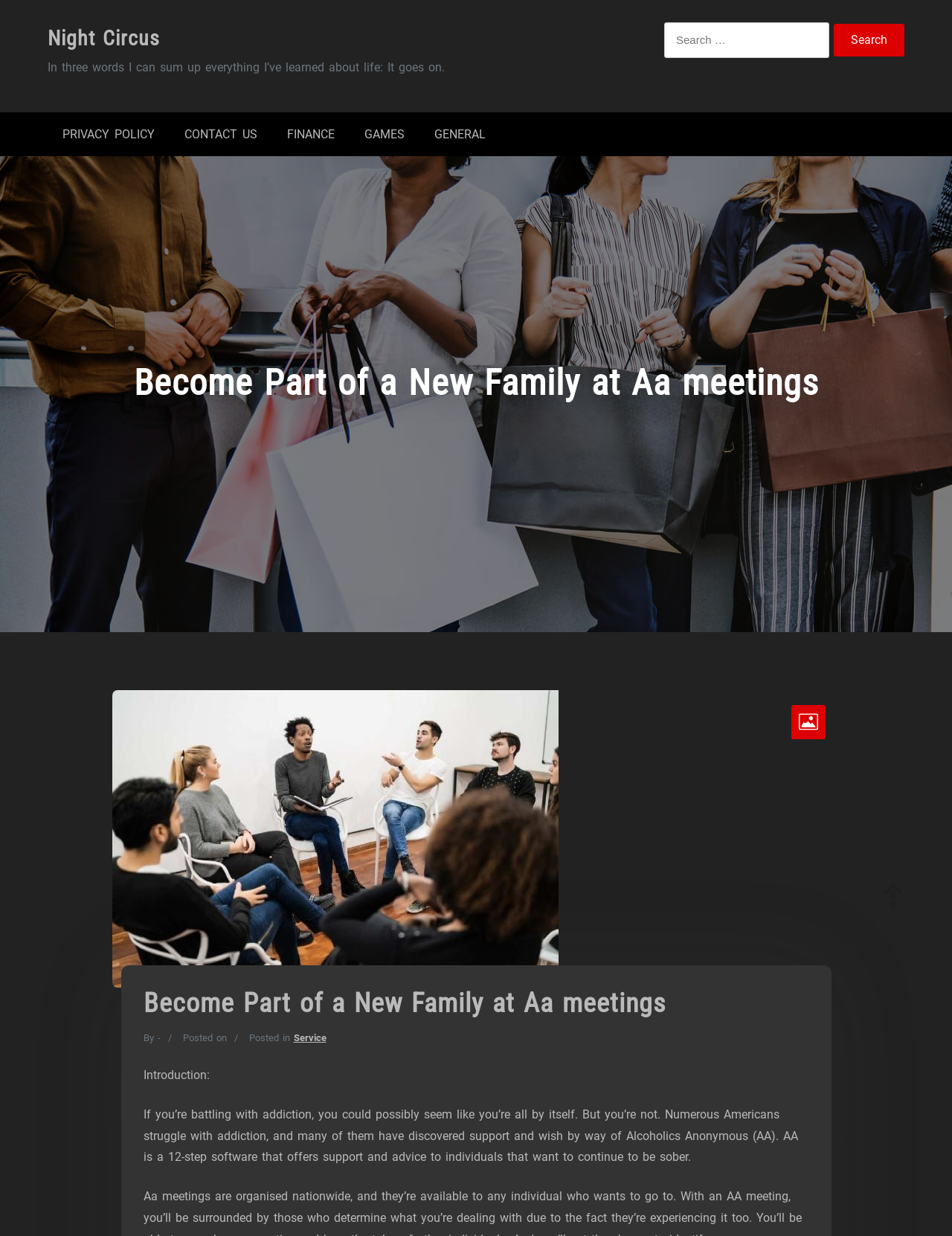What is the position of the search box?
Answer the question with a detailed explanation, including all necessary information.

The search box is located in the top right corner of the webpage, as indicated by its bounding box coordinates [0.698, 0.018, 0.871, 0.047] which shows that it is positioned near the top and right edges of the webpage.